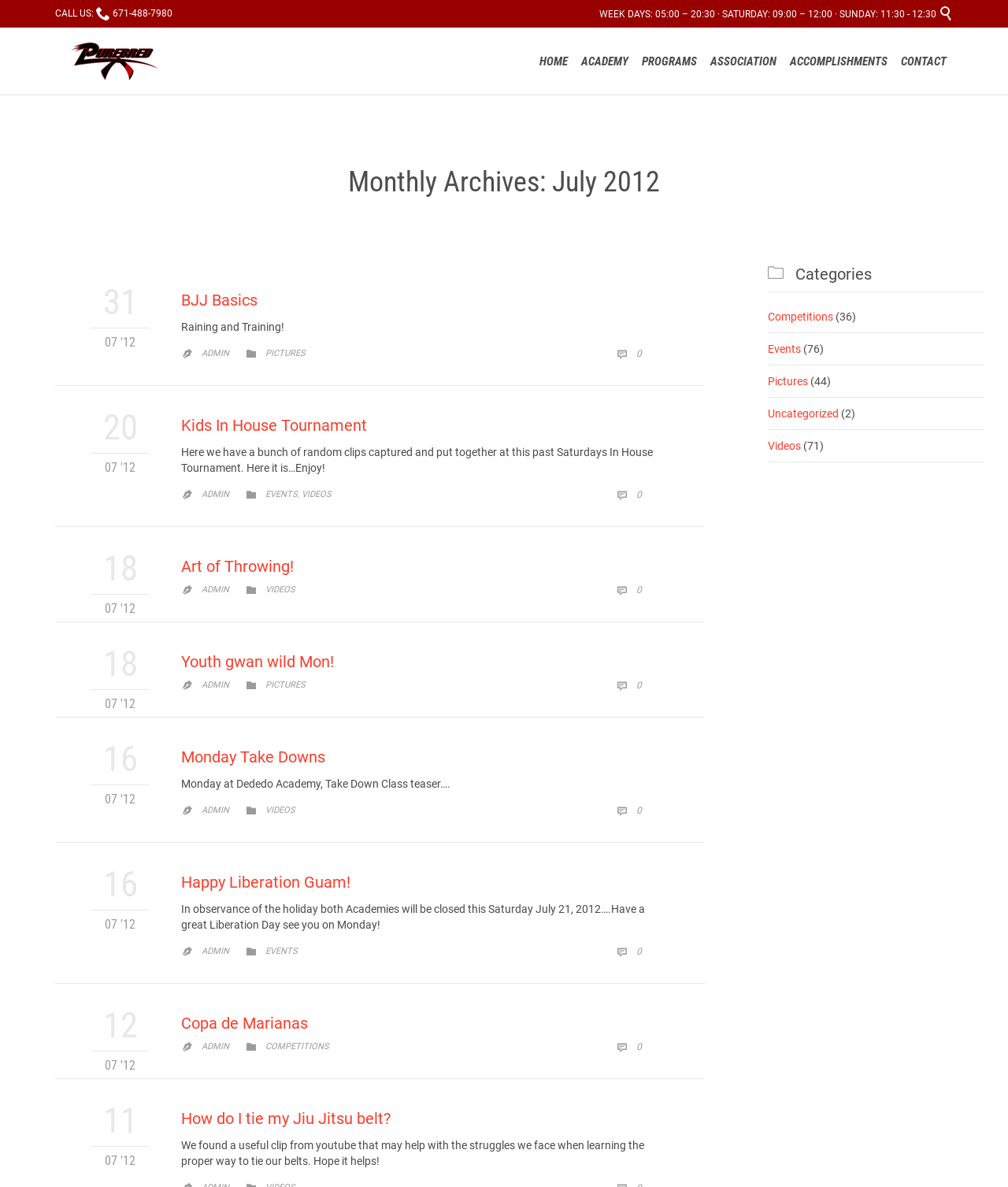Provide your answer in one word or a succinct phrase for the question: 
How many comments are there on the 'BJJ Basics' post?

0